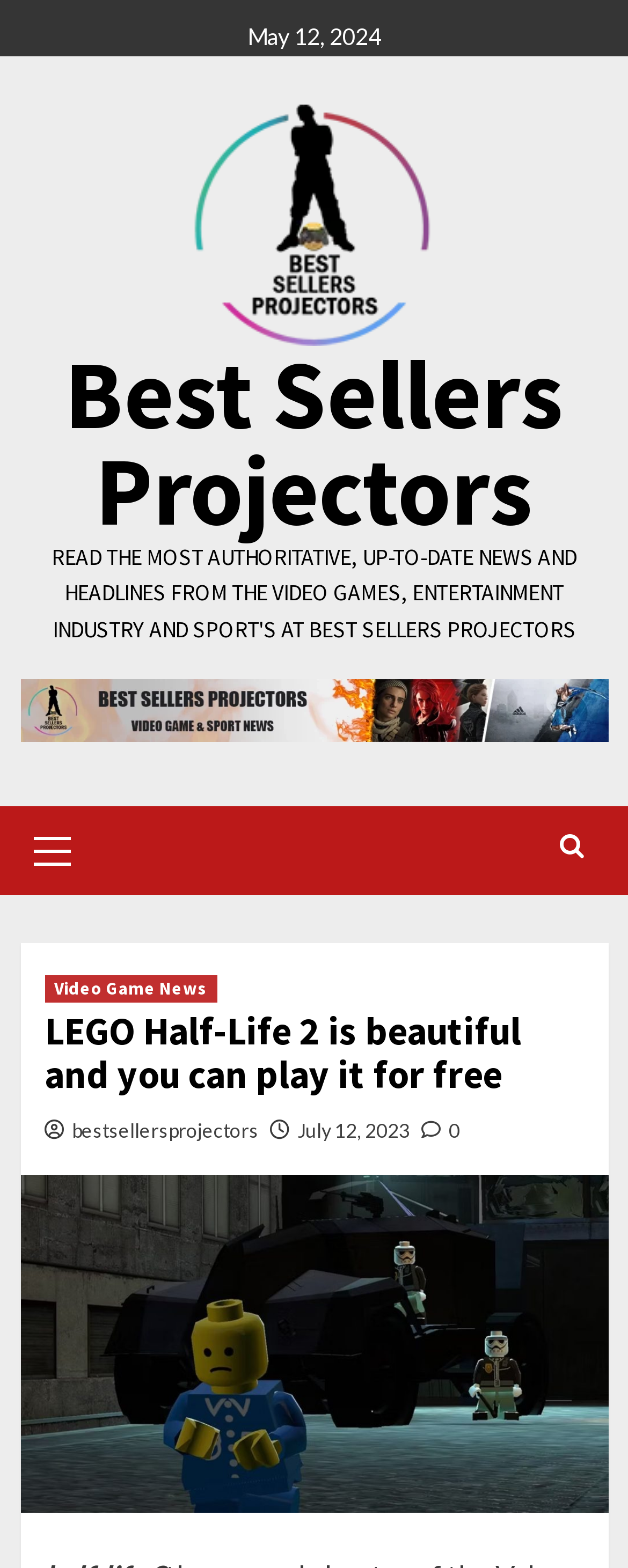Please specify the bounding box coordinates of the region to click in order to perform the following instruction: "click on the 'Best Sellers Projectors' link".

[0.308, 0.067, 0.692, 0.221]